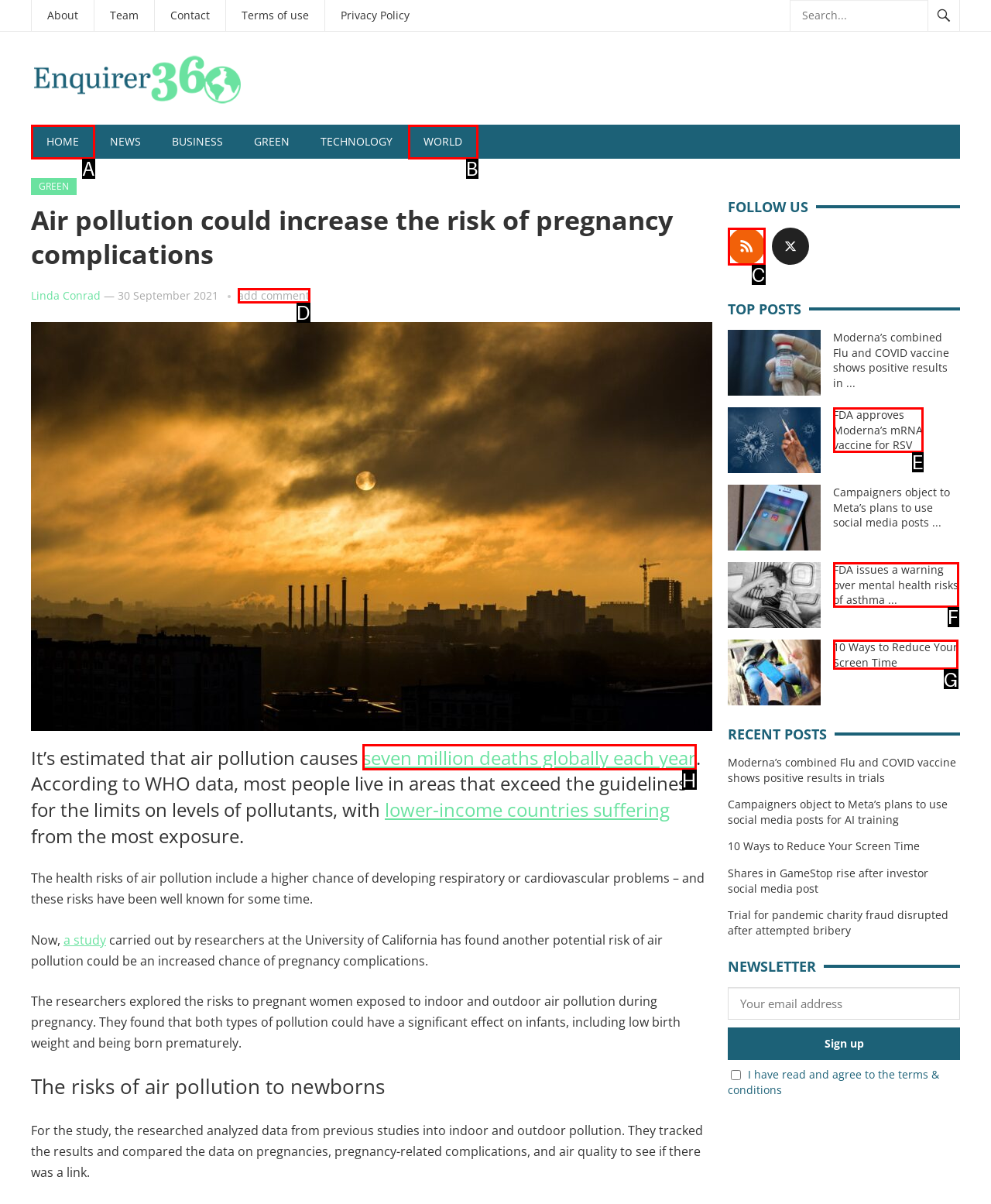From the options shown, which one fits the description: add comment? Respond with the appropriate letter.

D